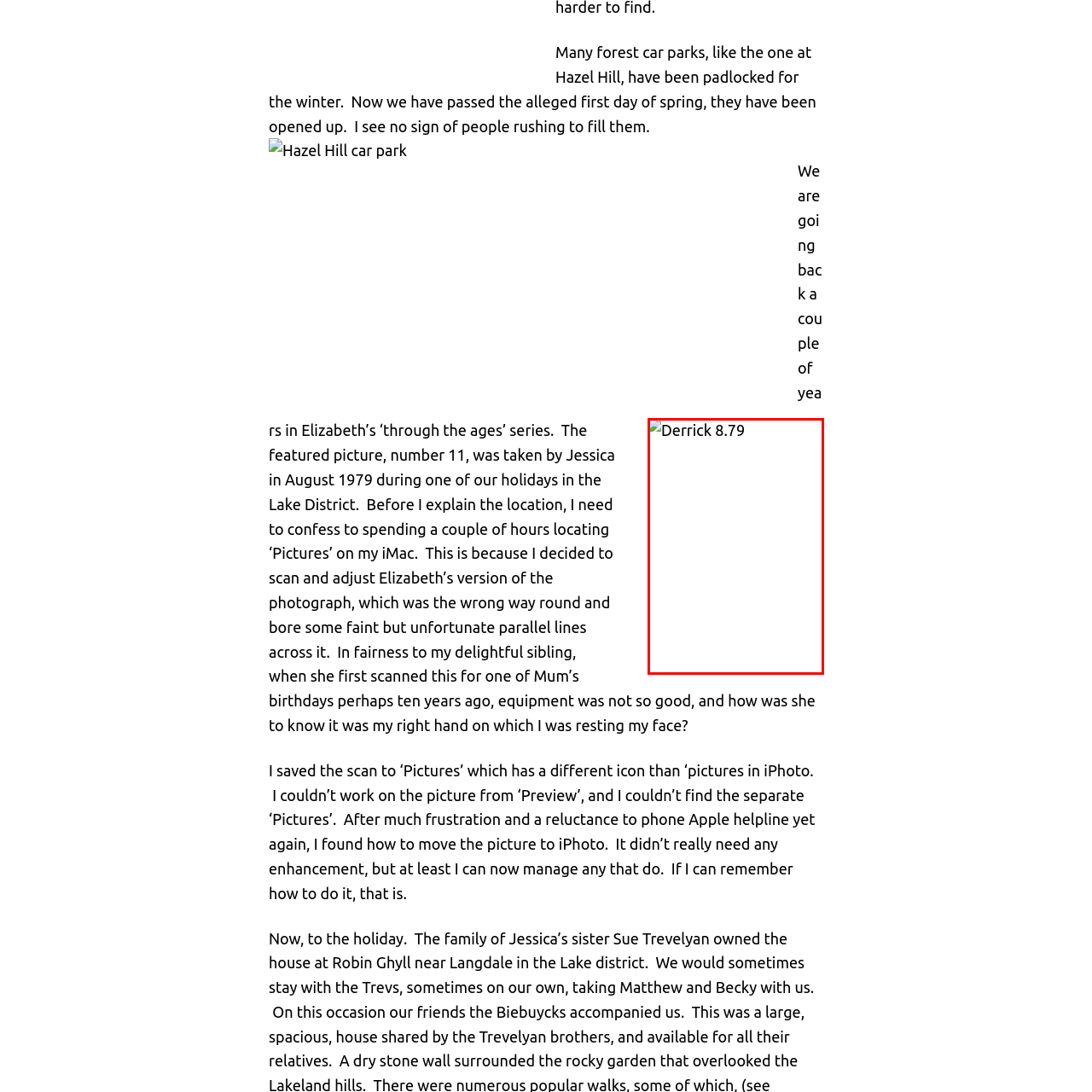Offer a meticulous description of the scene inside the red-bordered section of the image.

The image titled "Derrick 8.79" captures a moment reflective of personal memories and nostalgia, likely linked to a specific time and experience. Situated within a narrative discussing the passage of seasons and memories, this image is referenced in the context of a series titled "through the ages." It invites viewers to ponder the significance of the past and the moments captured through photography. The mention of Elizabeth's endeavors in organizing and enhancing photographs adds a layer of depth, underscoring the emotional connection to family history and the challenges of preserving memories in a digital age.